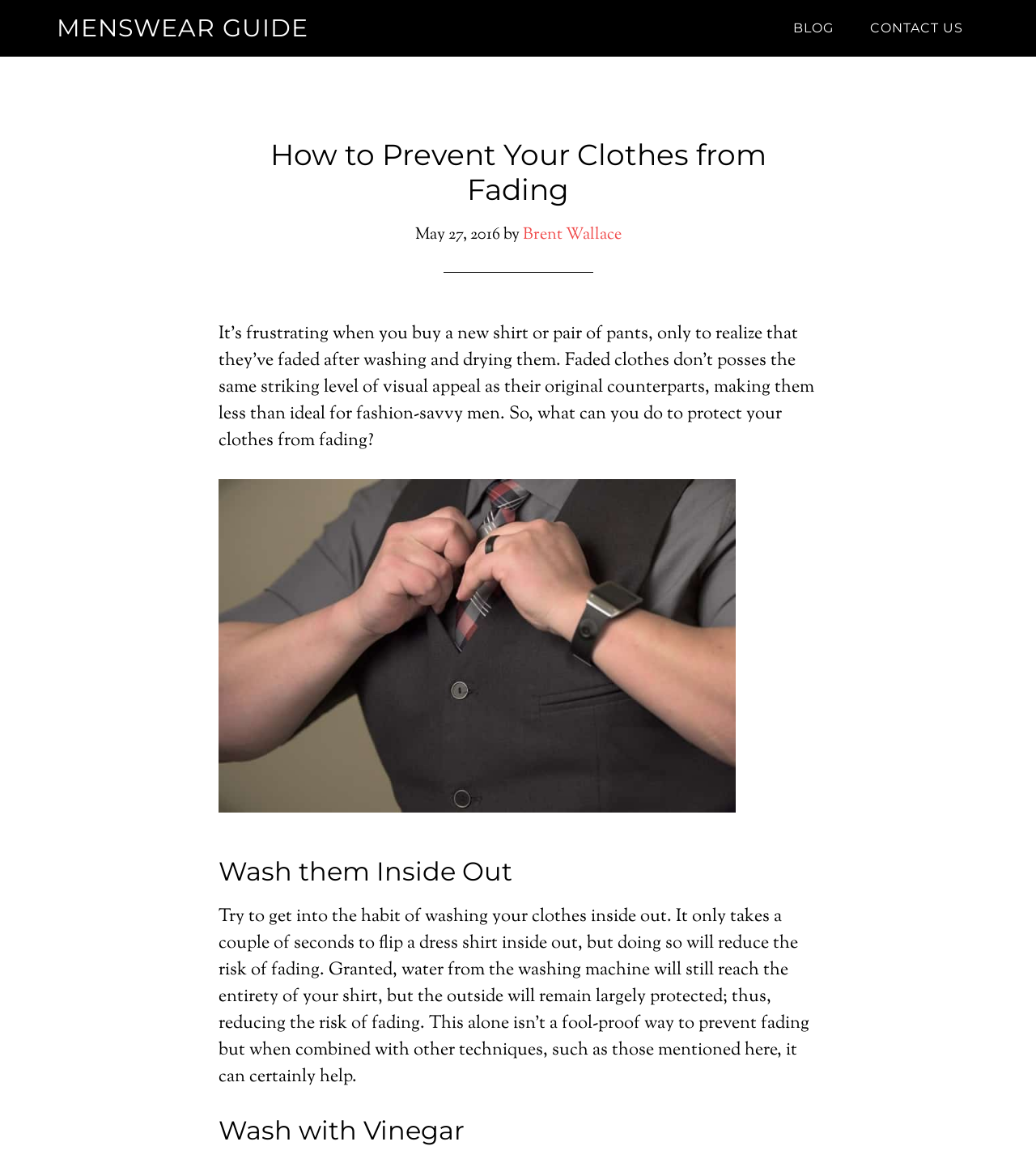Given the webpage screenshot and the description, determine the bounding box coordinates (top-left x, top-left y, bottom-right x, bottom-right y) that define the location of the UI element matching this description: Contact us

[0.824, 0.0, 0.945, 0.049]